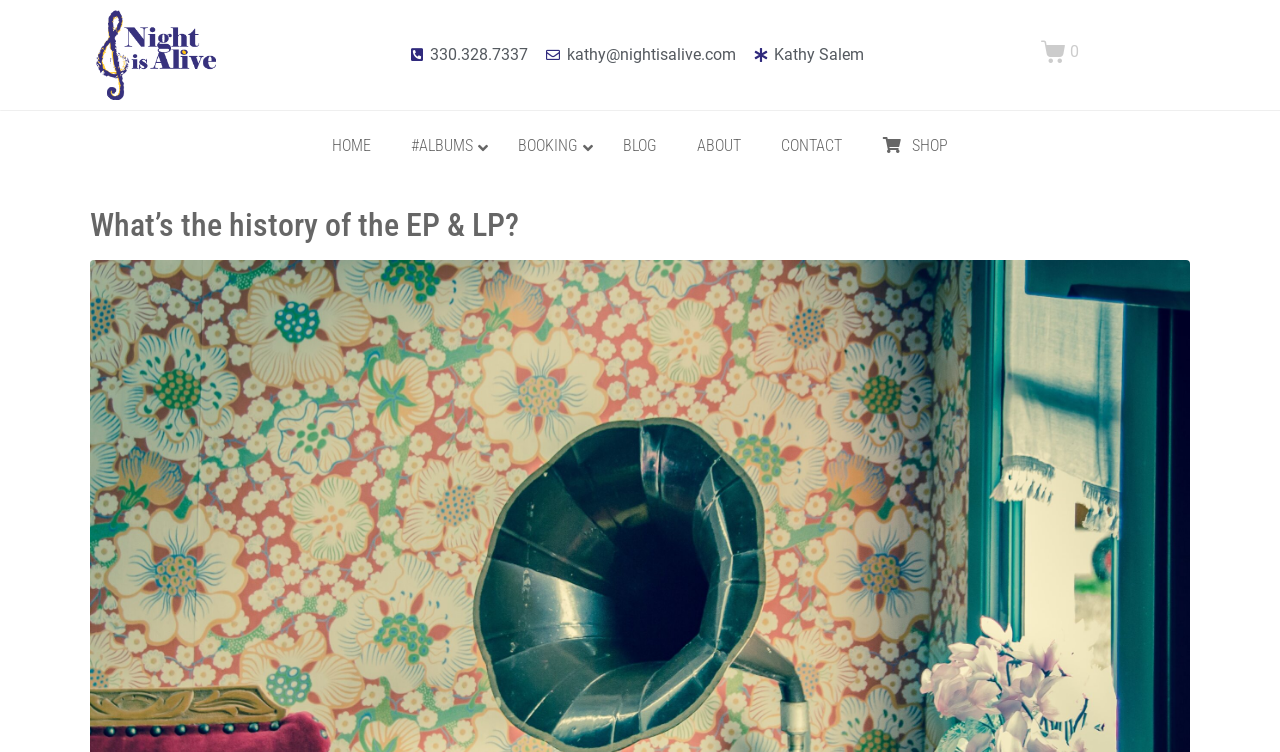Write a detailed summary of the webpage, including text, images, and layout.

The webpage is about "phonograph – Night is Alive", which appears to be a music-related website. At the top, there is a link "Night is Alive" accompanied by an image with the same name. Below this, there is a phone number "330.328.7337" and an email address "kathy@nightisalive.com" with the name "Kathy Salem" next to it.

On the left side, there is a navigation menu with links to different sections, including "HOME", "#ALBUMS", "BOOKING", "BLOG", "ABOUT", "CONTACT", and "SHOP". The "#ALBUMS" section has a dropdown list with links to various album titles, such as "This Christmas", "Inspiration and Gratitude", and "Old New Borrowed & Blue".

On the right side, there is another section with links to categories like "Best Sellers", "Jazz", "Holiday", and "MP3 Download". Below this, there is a header with a question "What’s the history of the EP & LP?" which is also a link. This question is repeated at the bottom of the page.

Overall, the webpage appears to be a musician's website, providing information about their albums, booking, and contact details, as well as a blog and shop section.